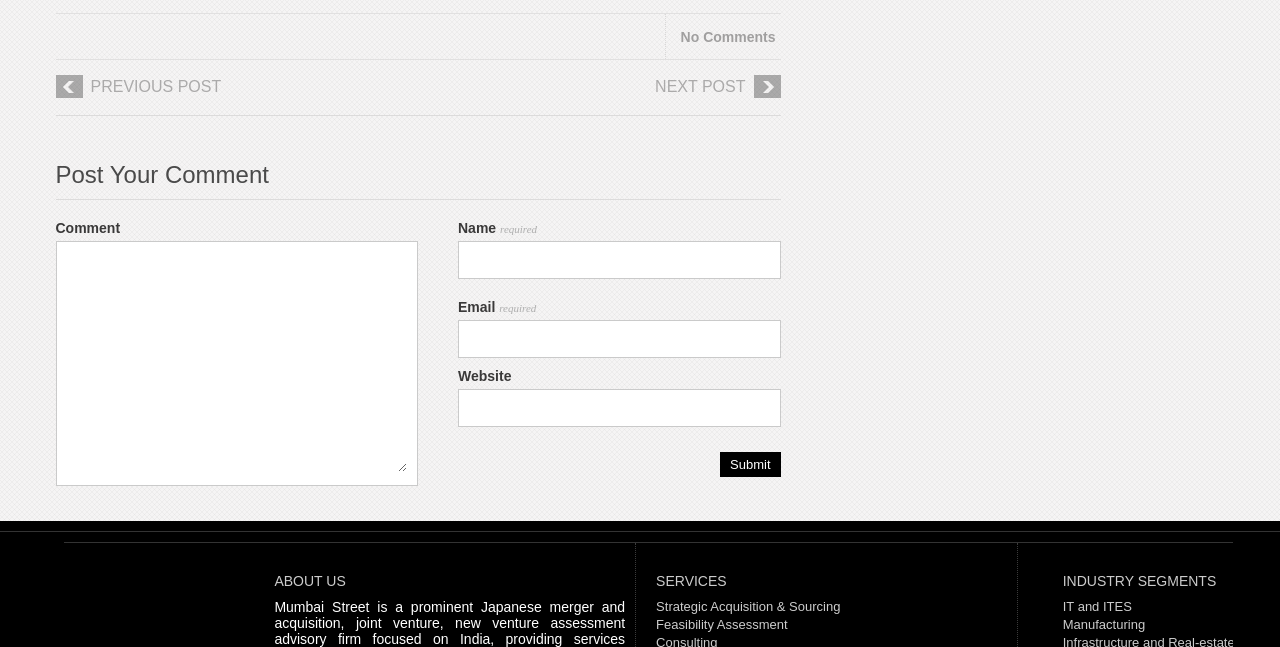Determine the bounding box coordinates of the element's region needed to click to follow the instruction: "submit the comment". Provide these coordinates as four float numbers between 0 and 1, formatted as [left, top, right, bottom].

[0.563, 0.699, 0.61, 0.737]